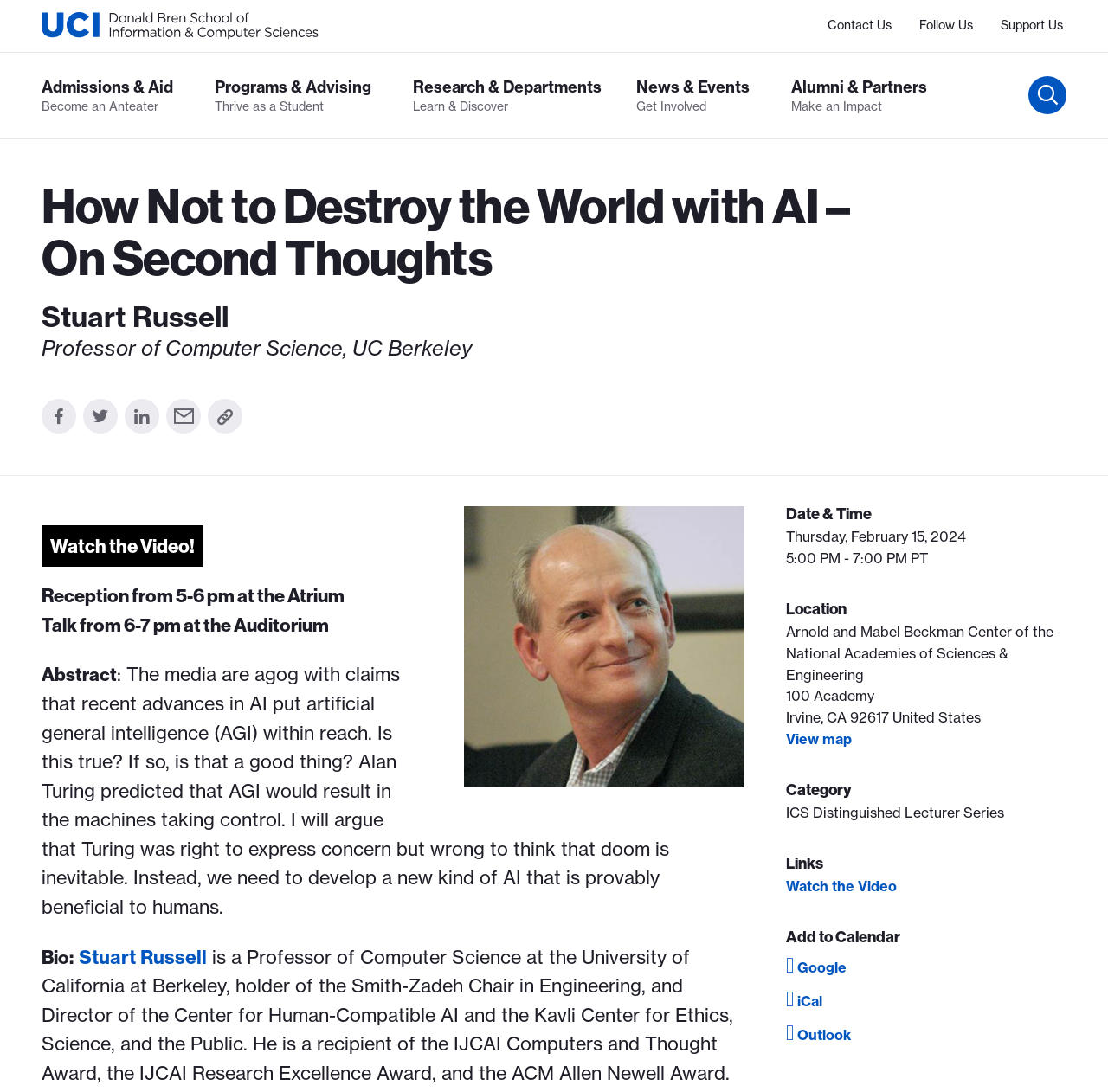Respond to the following question with a brief word or phrase:
What is the reception time?

5-6 pm